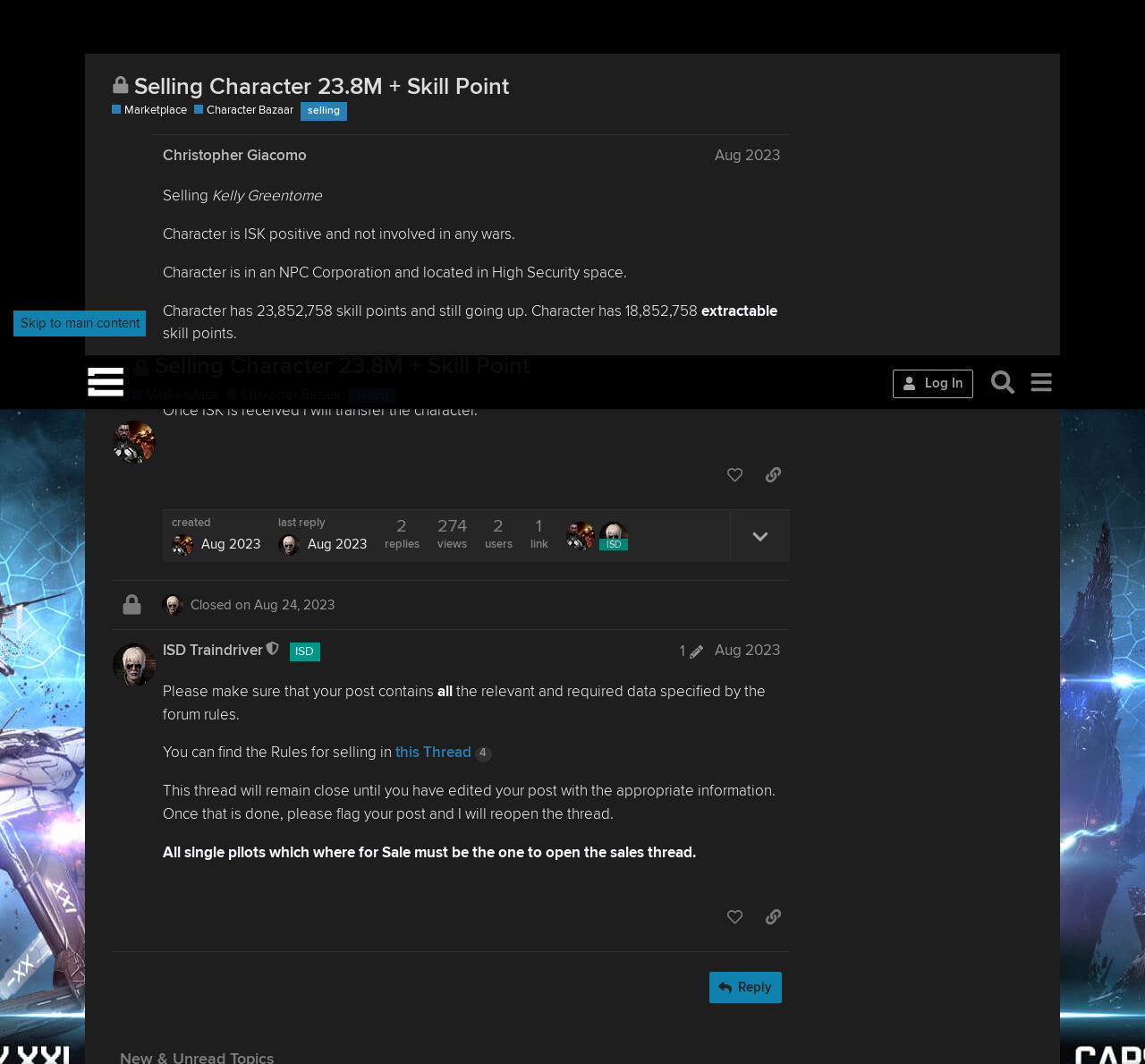What is the character's skill point? Observe the screenshot and provide a one-word or short phrase answer.

23,852,758